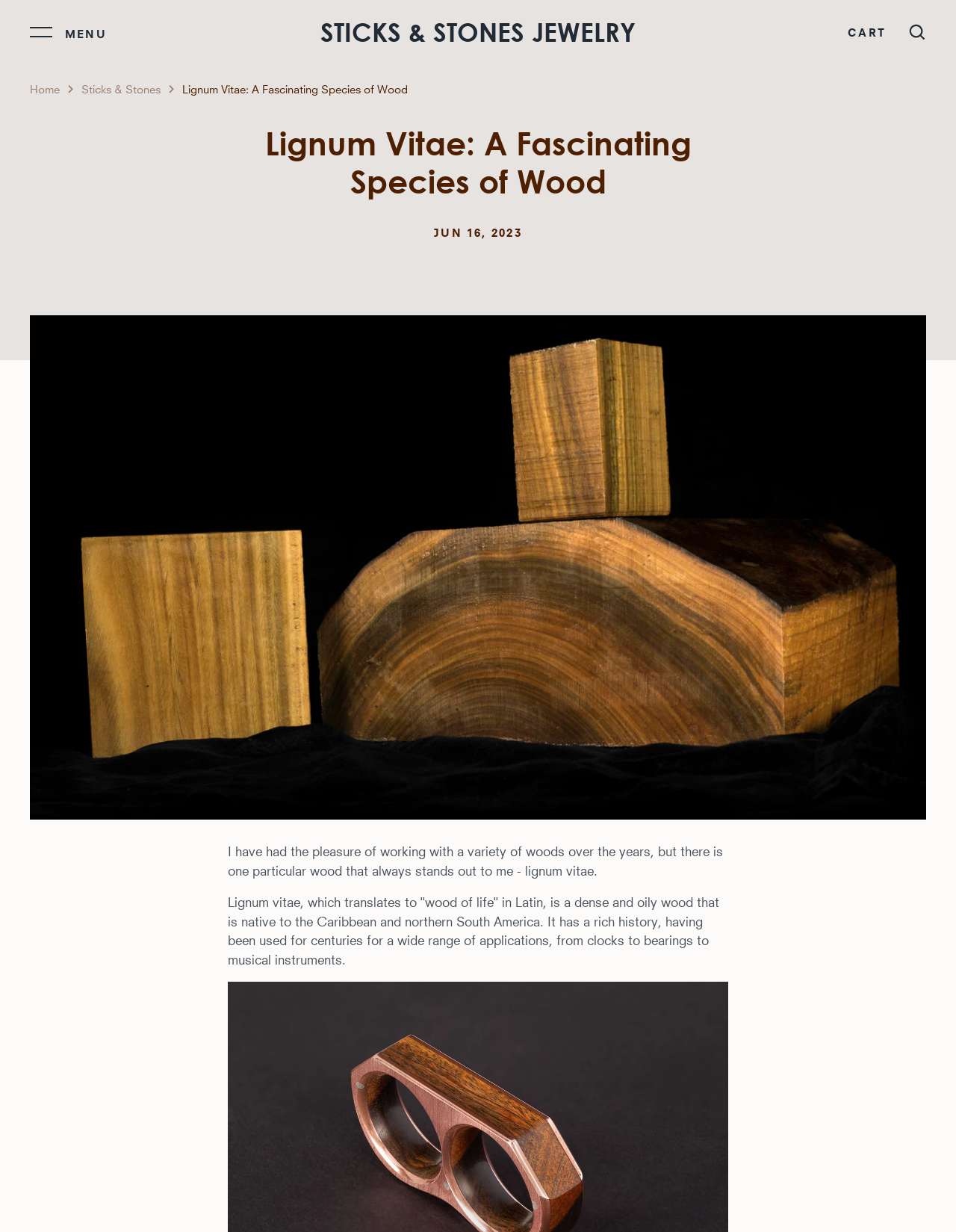Determine the bounding box for the described UI element: "aria-label="Search..." name="q" placeholder="Search..."".

[0.562, 0.104, 0.936, 0.136]